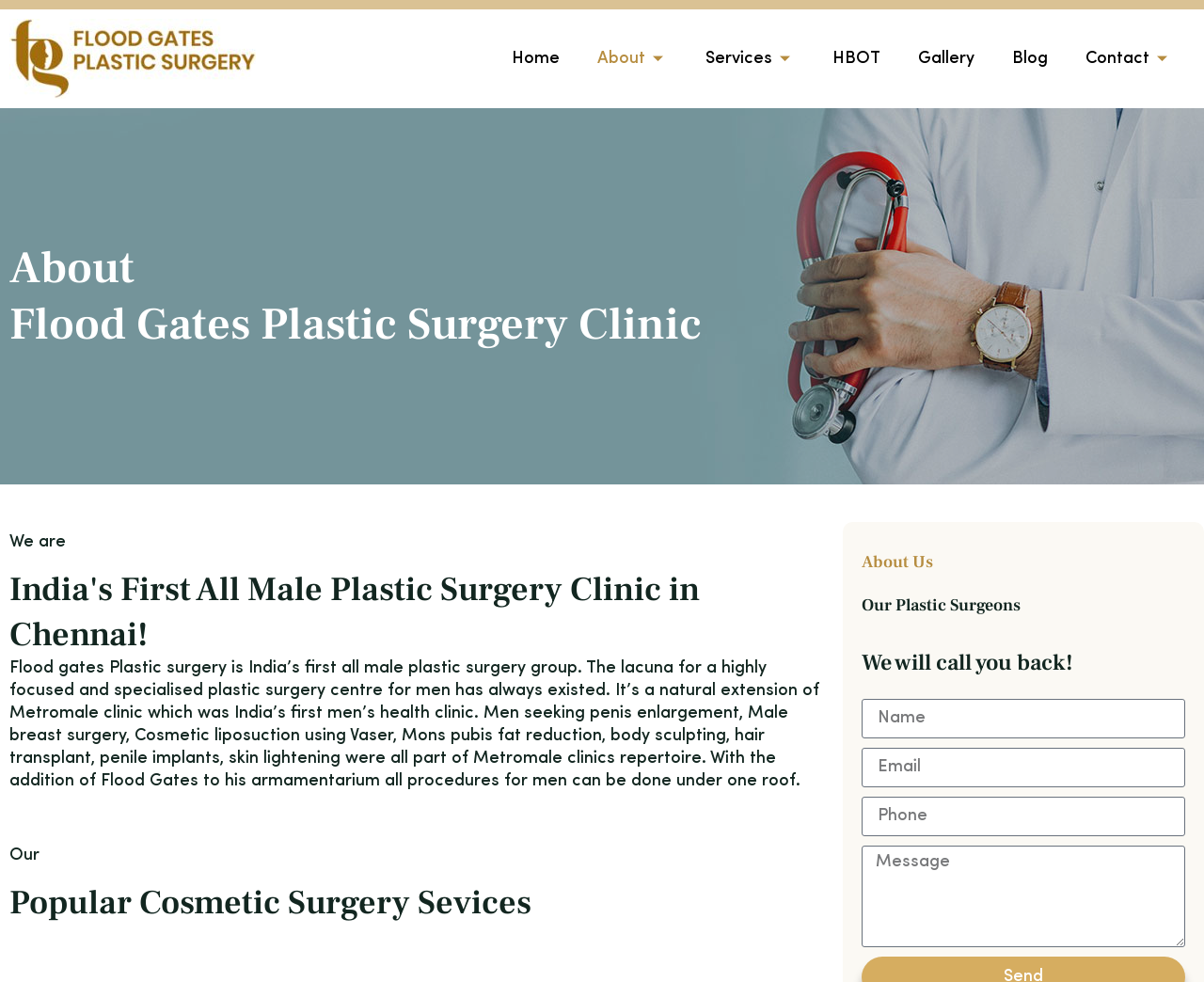Please specify the bounding box coordinates of the area that should be clicked to accomplish the following instruction: "Click the Contact link". The coordinates should consist of four float numbers between 0 and 1, i.e., [left, top, right, bottom].

[0.886, 0.019, 0.989, 0.101]